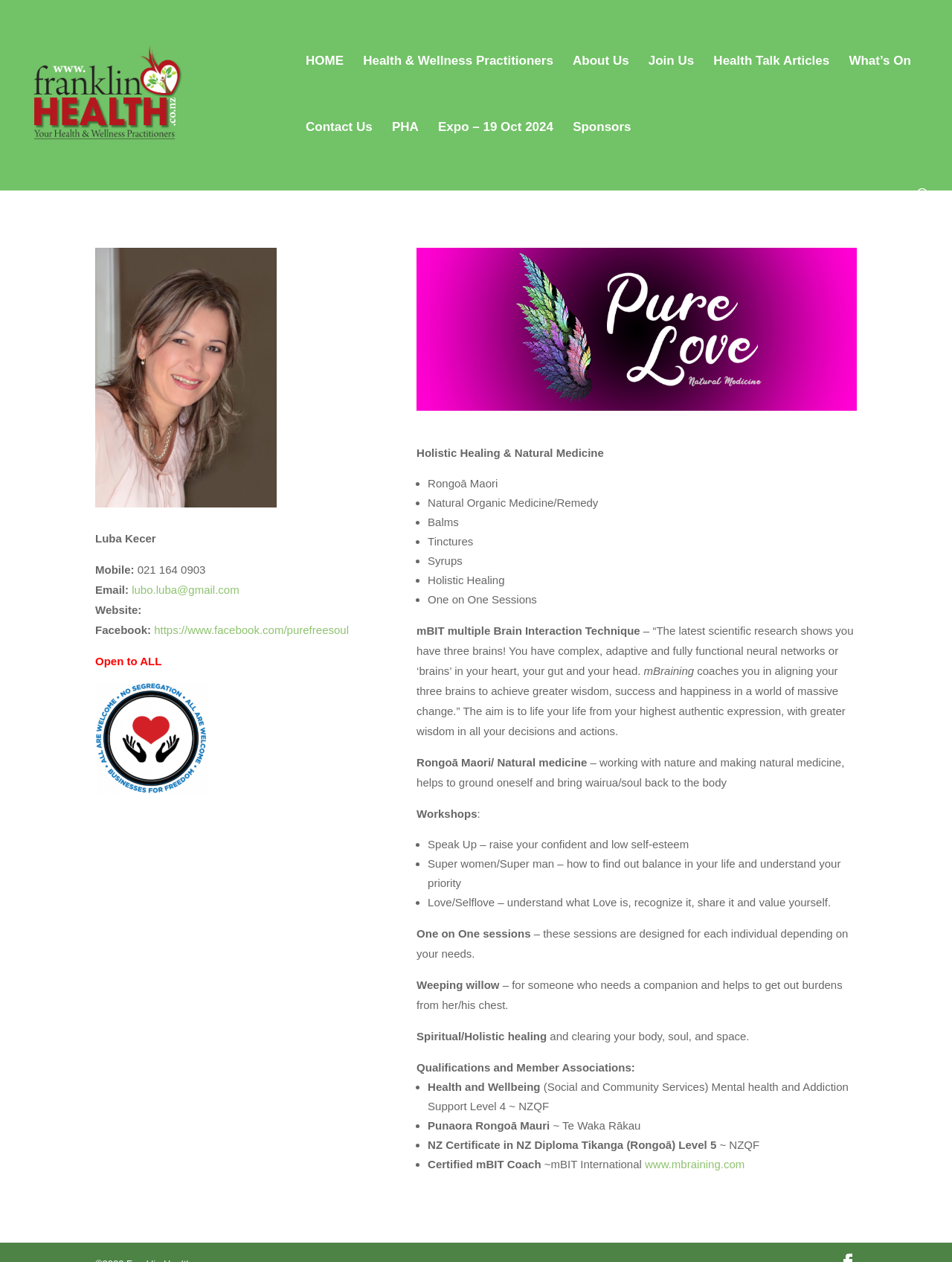Identify the bounding box coordinates of the section to be clicked to complete the task described by the following instruction: "Open the 'Health Talk Articles' page". The coordinates should be four float numbers between 0 and 1, formatted as [left, top, right, bottom].

[0.749, 0.044, 0.871, 0.097]